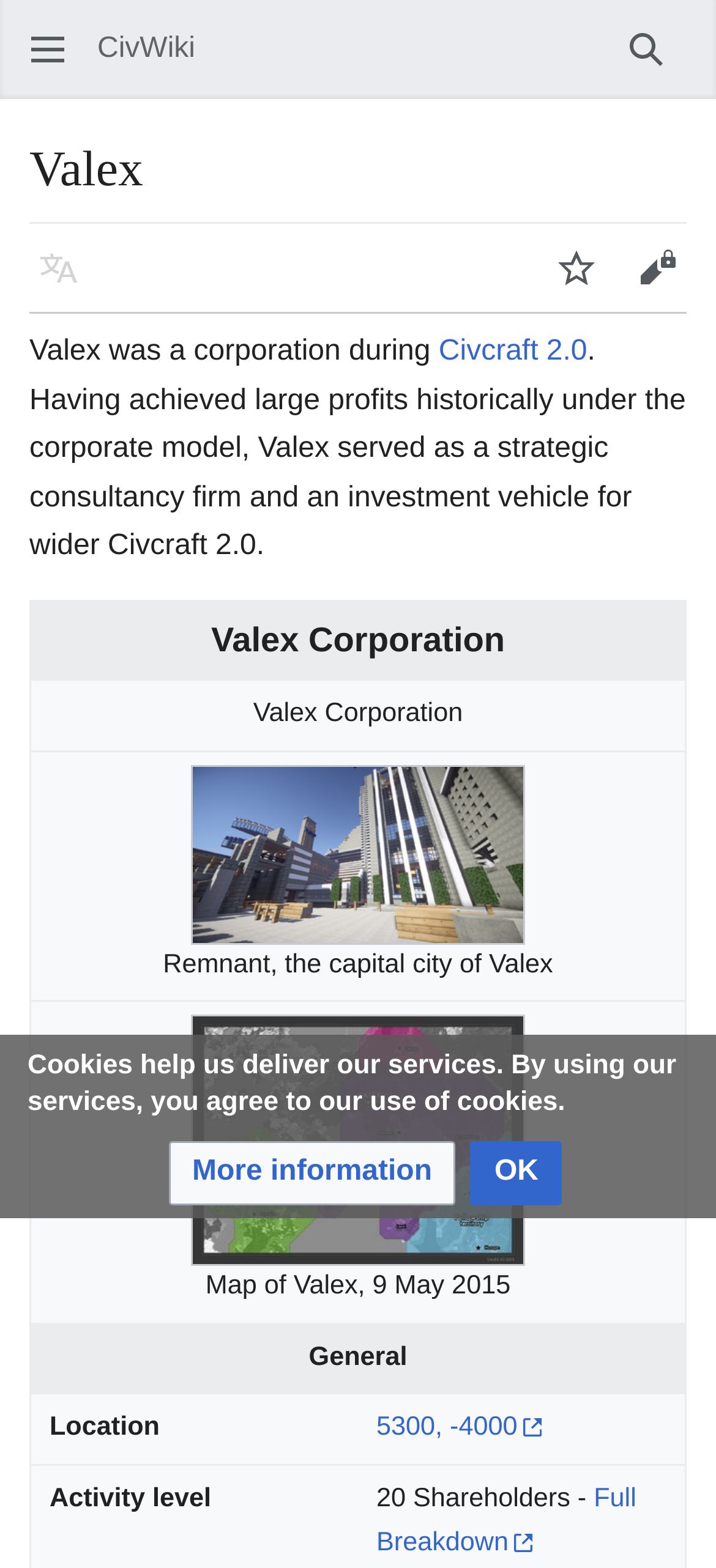What is the name of the wider project that Valex is a part of?
Based on the image, answer the question with as much detail as possible.

The name of the wider project that Valex is a part of can be found in the link element 'Civcraft 2.0' which is located at the top of the webpage, in the text 'Valex was a corporation during...'.